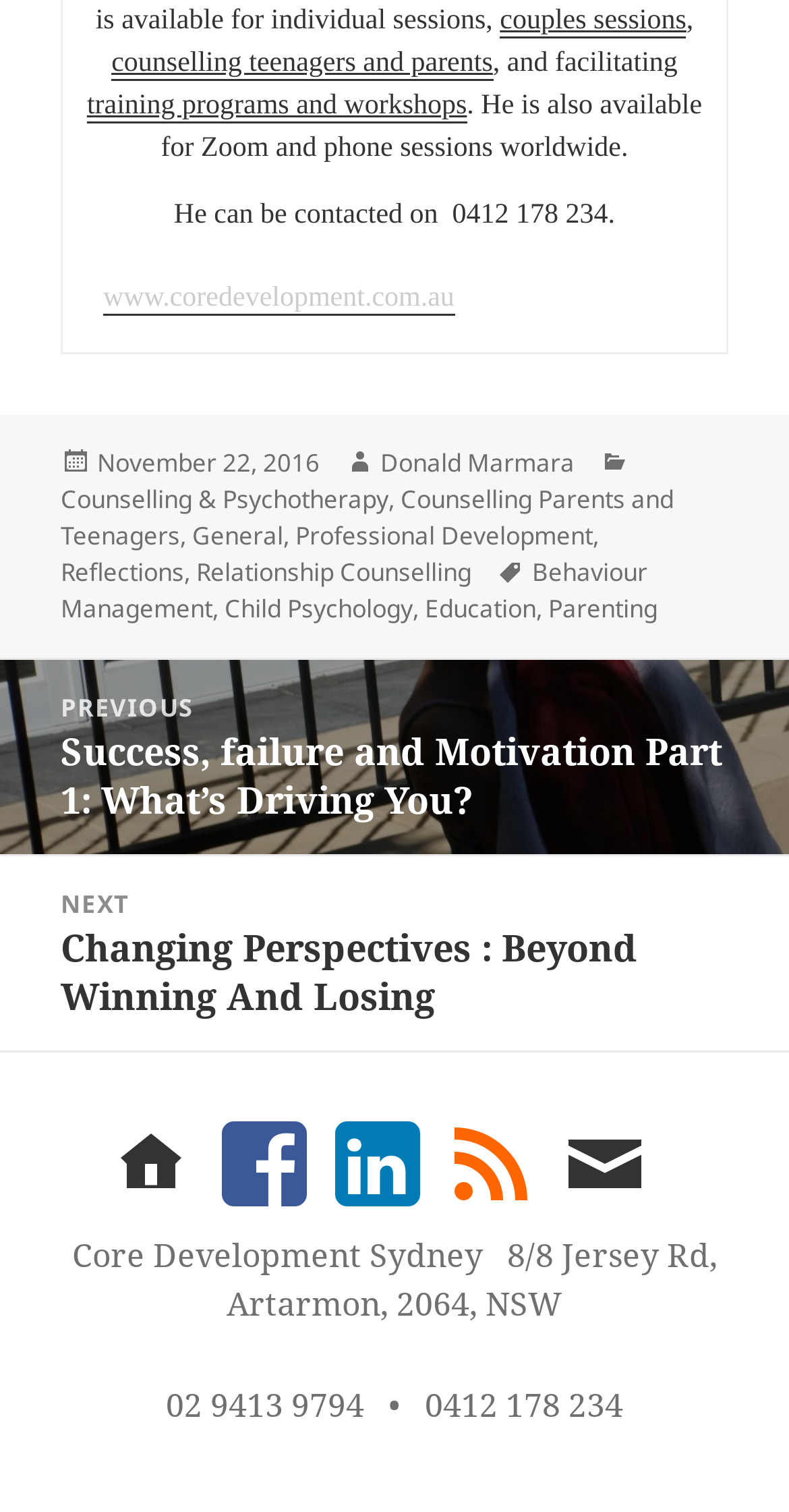What is the profession of the person mentioned on this webpage?
Answer the question with a single word or phrase, referring to the image.

Counsellor